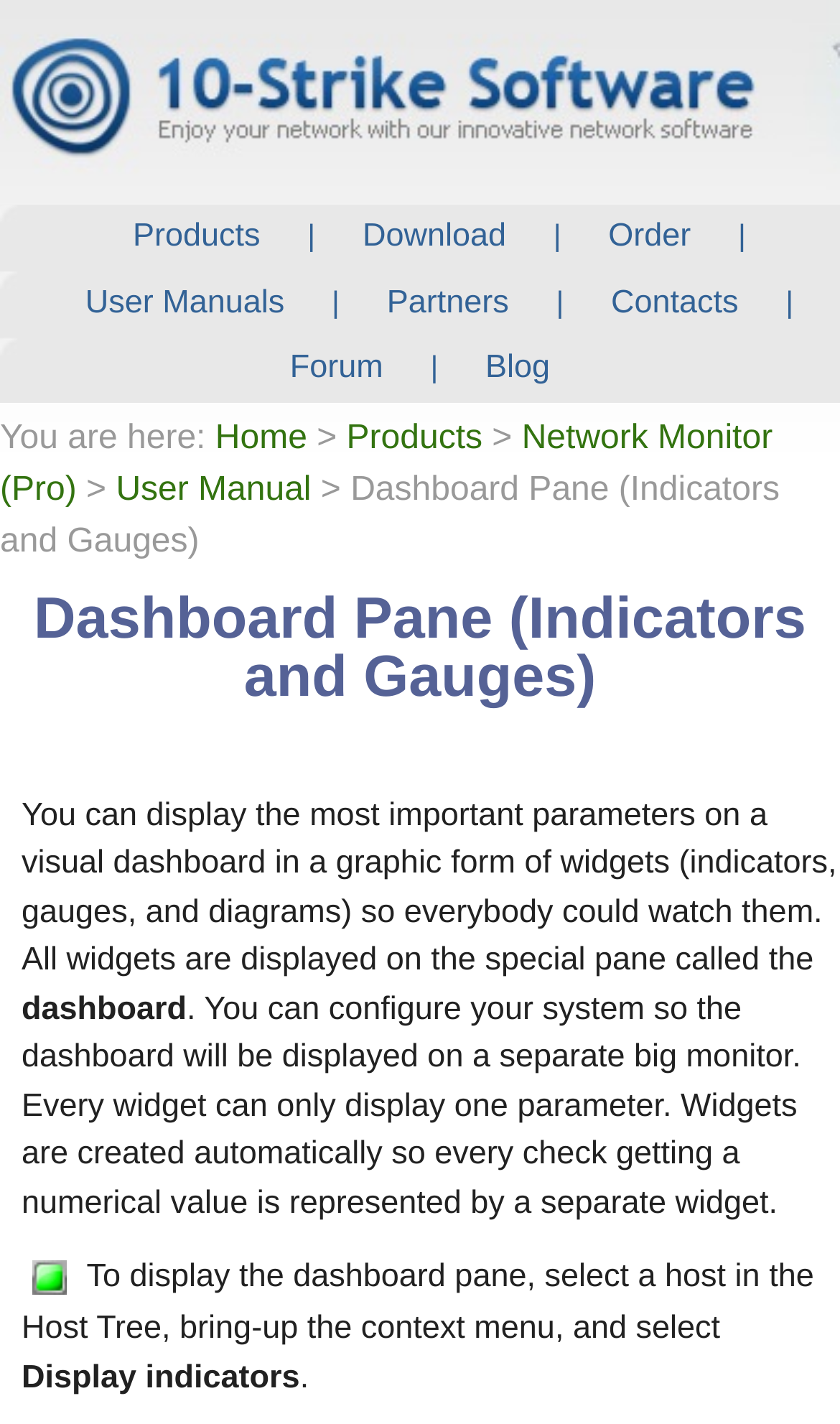Determine the bounding box coordinates for the UI element matching this description: "Products".

[0.127, 0.144, 0.341, 0.19]